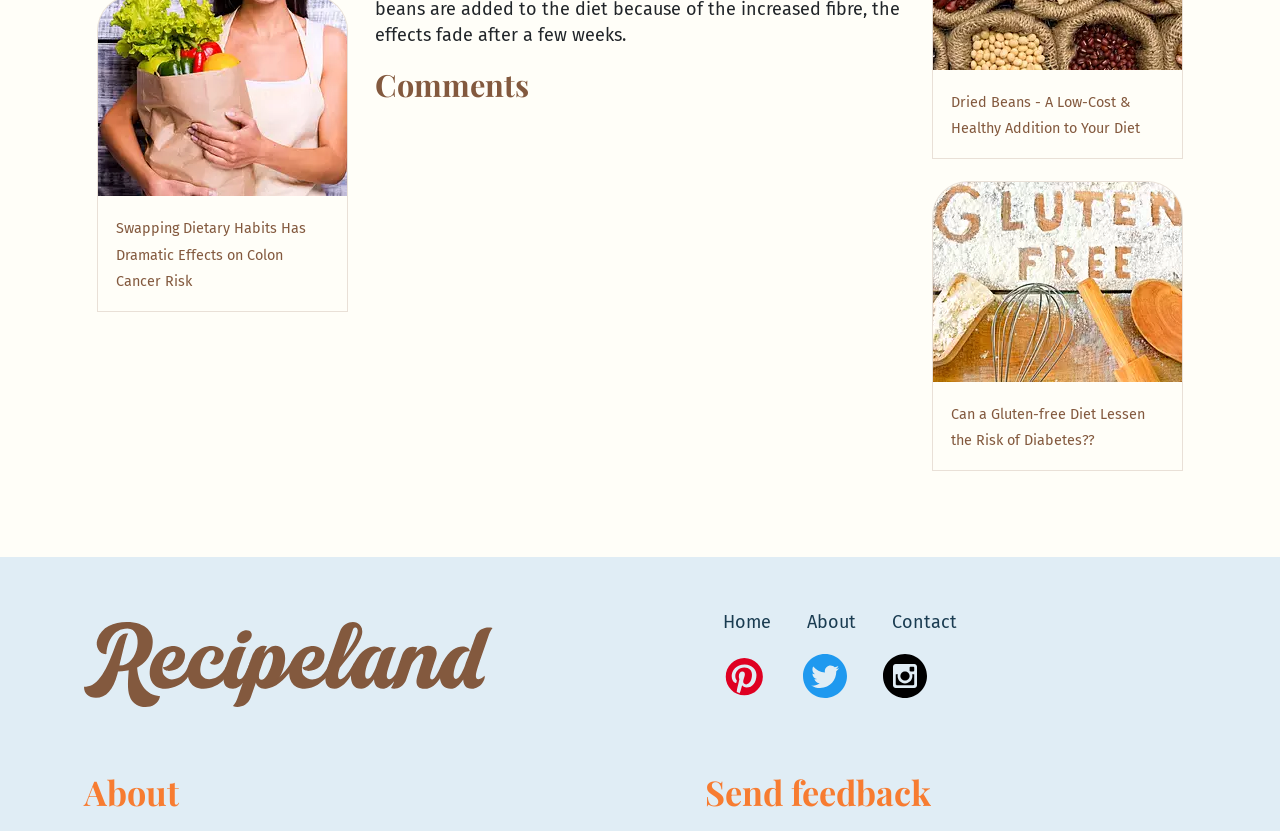Select the bounding box coordinates of the element I need to click to carry out the following instruction: "Go to the home page".

[0.551, 0.723, 0.616, 0.776]